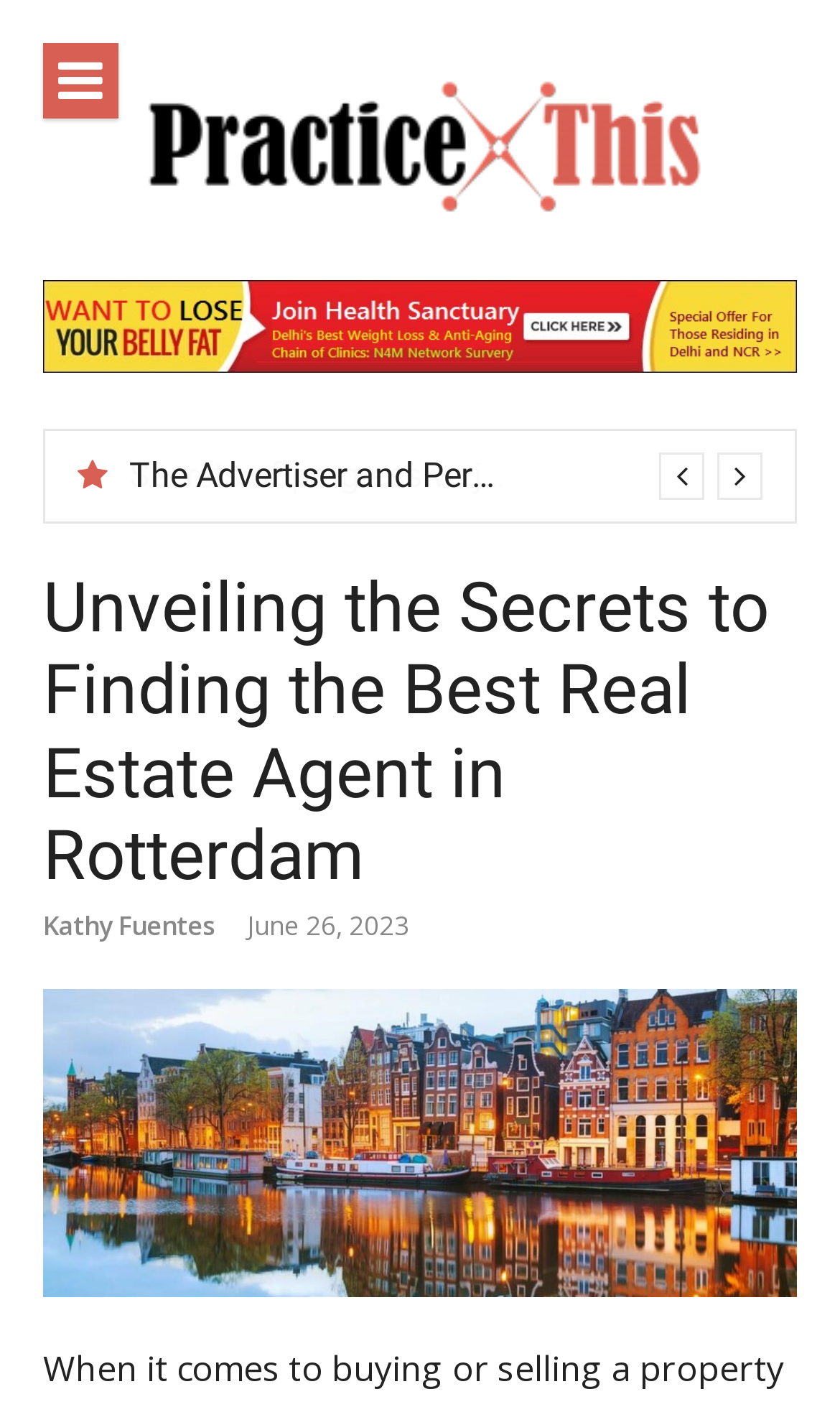From the webpage screenshot, predict the bounding box coordinates (top-left x, top-left y, bottom-right x, bottom-right y) for the UI element described here: parent_node: Practice This

[0.051, 0.031, 0.141, 0.085]